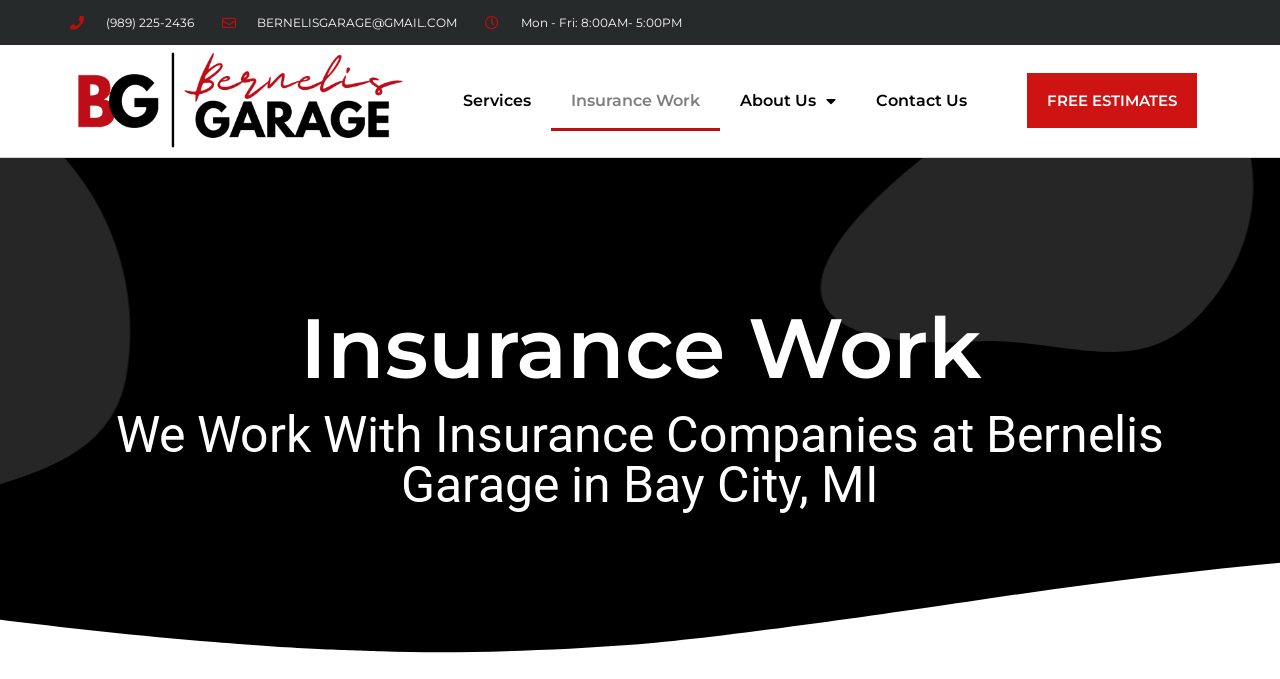Create a detailed summary of the webpage's content and design.

The webpage is about Bernelis Garage, an auto repair service provider in Bay City, Michigan. At the top left corner, there is a logo with a link to the homepage, accompanied by an image. Below the logo, there are three lines of contact information: a phone number, an email address, and business hours.

To the right of the contact information, there is a navigation menu with four links: "Services", "Insurance Work", "About Us", and "Contact Us". The "About Us" link has a dropdown menu.

Further down the page, there is a prominent call-to-action button "FREE ESTIMATES" at the top right corner. Below the navigation menu, there are two headings. The first heading is "Insurance Work", and the second heading is "We Work With Insurance Companies at Bernelis Garage in Bay City, MI", which suggests that the page will discuss the insurance companies that Bernelis Garage works with.